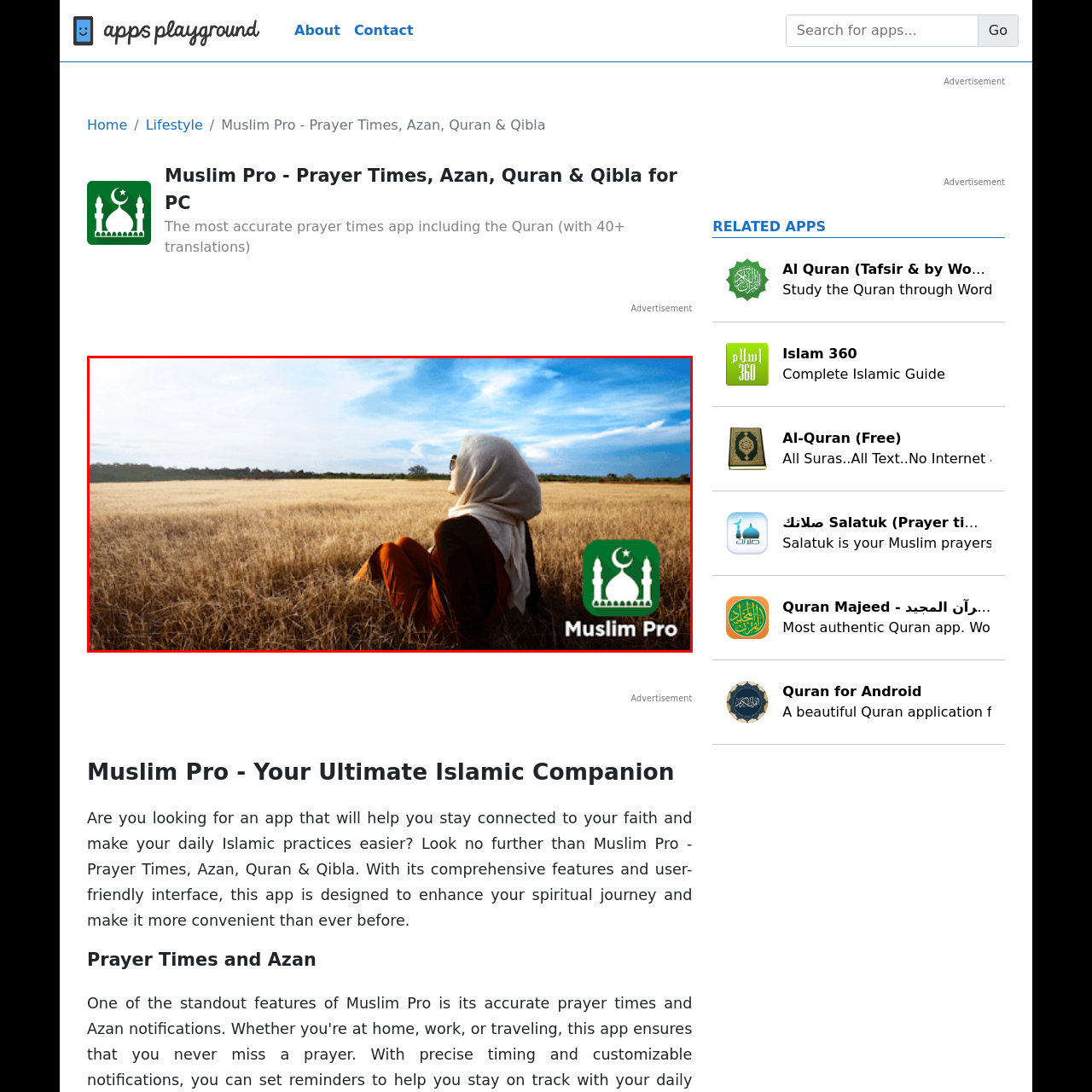Study the image surrounded by the red bounding box and respond as thoroughly as possible to the following question, using the image for reference: Is the setting of the image indoors?

The caption describes the image as a woman sitting in a vast field of golden grass, gazing towards the horizon, suggesting that the setting is outdoors in a natural environment.